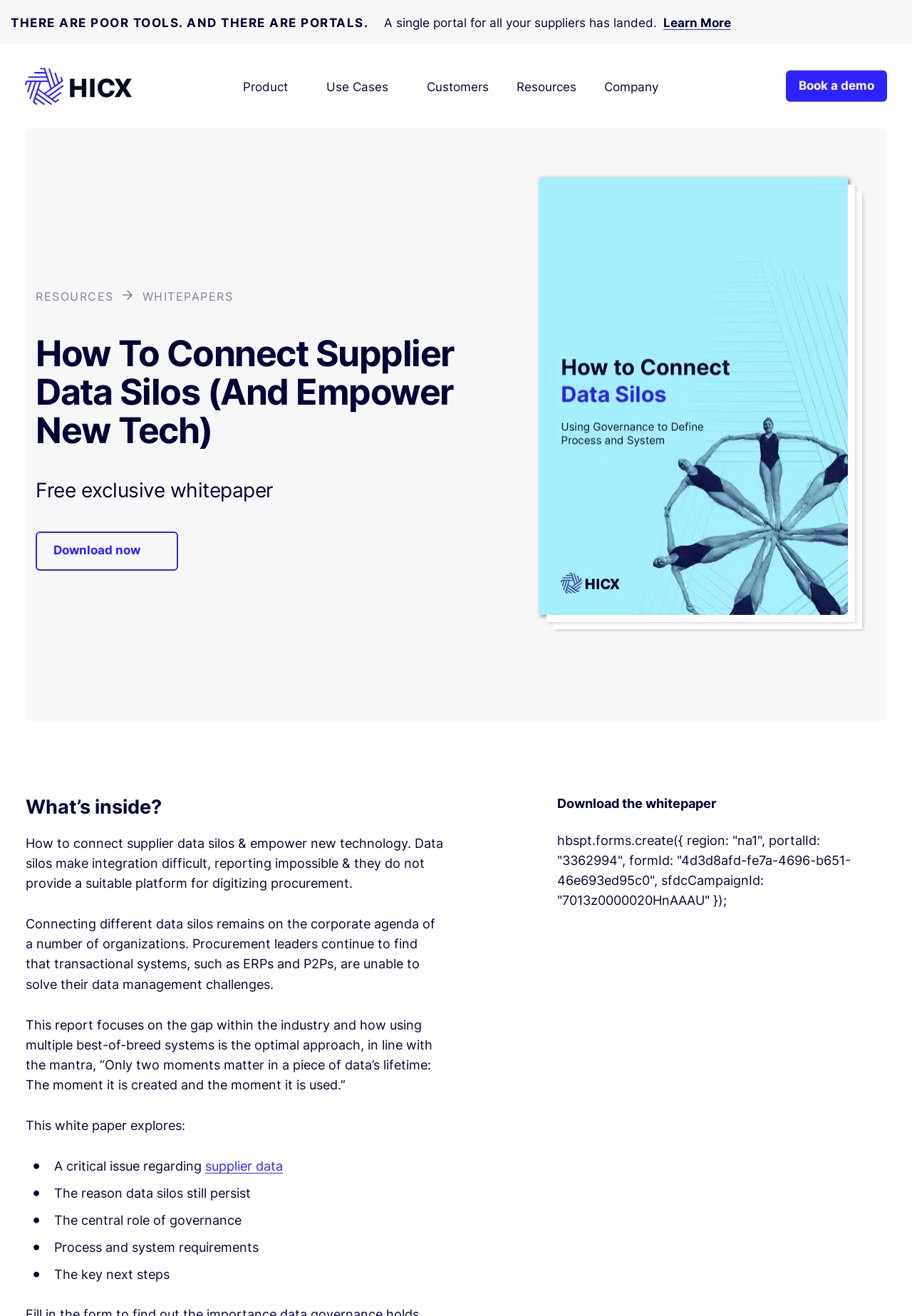Locate the bounding box coordinates of the element's region that should be clicked to carry out the following instruction: "Click on 'Book a demo'". The coordinates need to be four float numbers between 0 and 1, i.e., [left, top, right, bottom].

[0.862, 0.053, 0.973, 0.077]